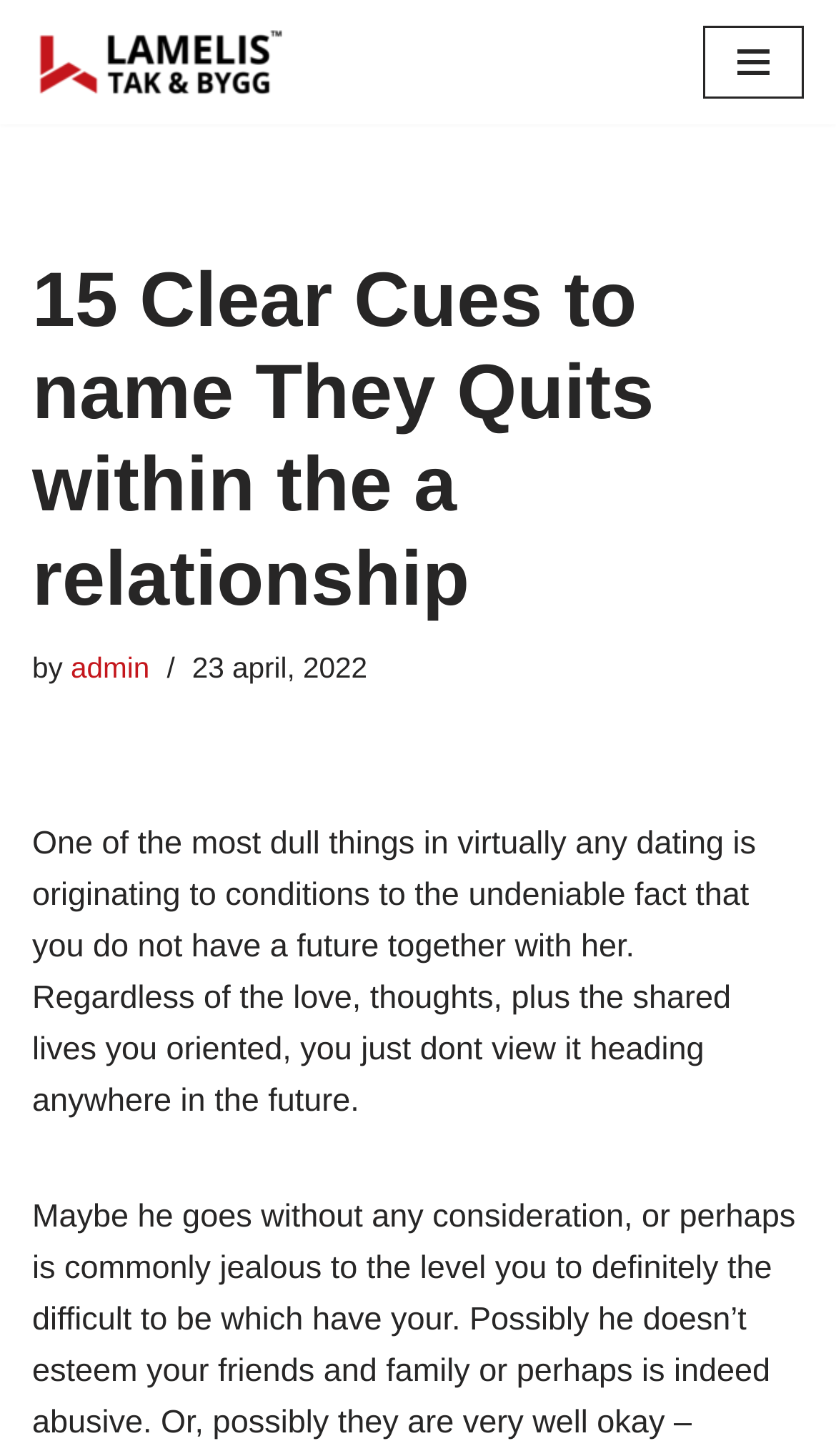Answer the question using only a single word or phrase: 
When was the article published?

23 april, 2022